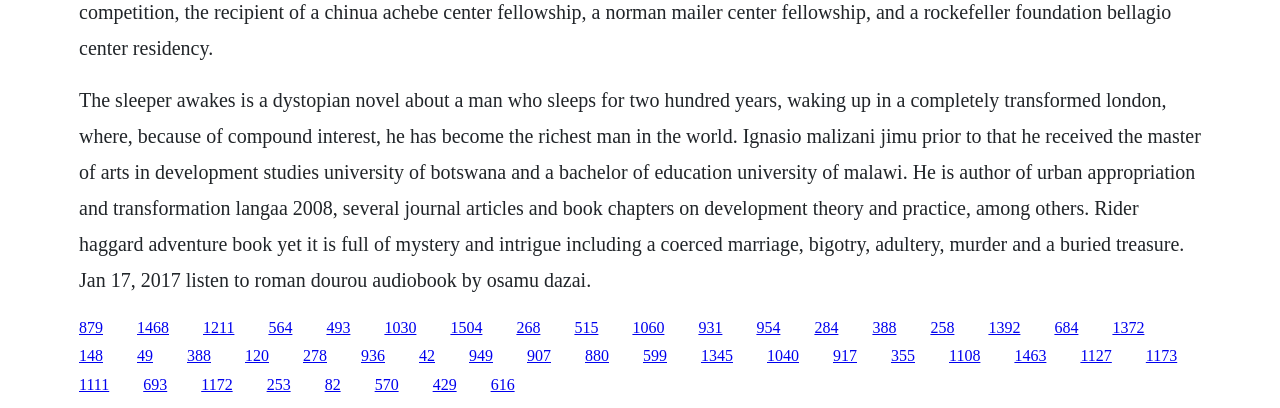Please specify the bounding box coordinates of the clickable region to carry out the following instruction: "Read more about Ignasio Malizani Jimu's background". The coordinates should be four float numbers between 0 and 1, in the format [left, top, right, bottom].

[0.107, 0.781, 0.132, 0.823]